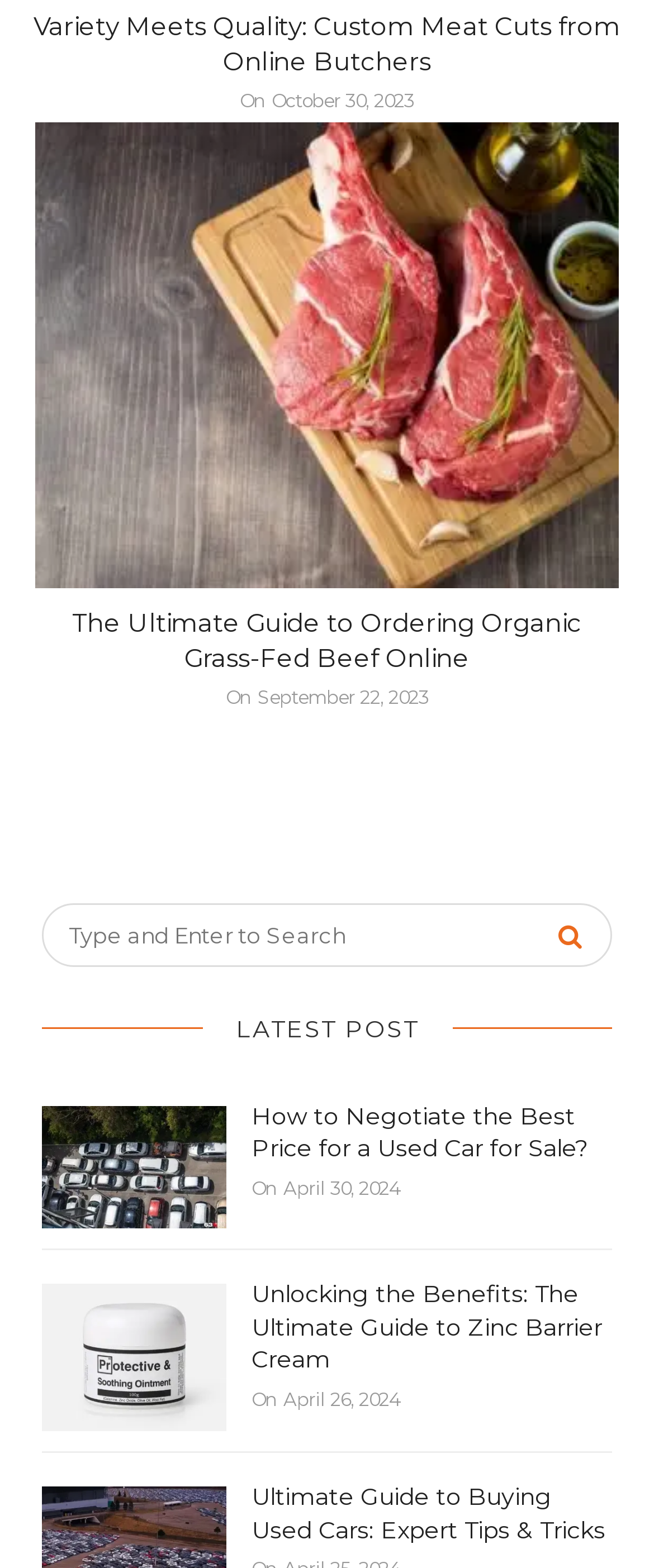Find the bounding box coordinates for the area you need to click to carry out the instruction: "Check out the zinc barrier cream article". The coordinates should be four float numbers between 0 and 1, indicated as [left, top, right, bottom].

[0.064, 0.855, 0.346, 0.874]